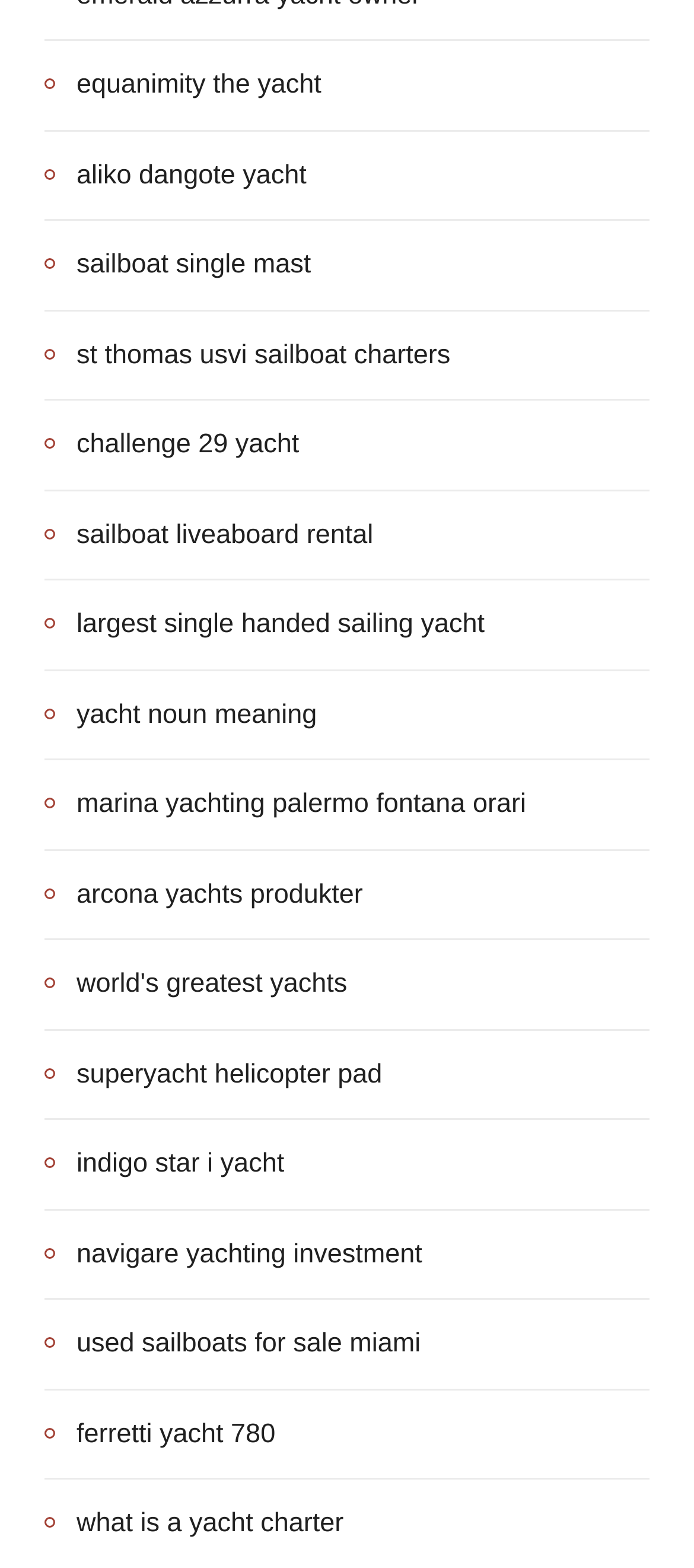Find the bounding box coordinates of the clickable area that will achieve the following instruction: "read about indigo star i yacht".

[0.064, 0.728, 0.41, 0.757]